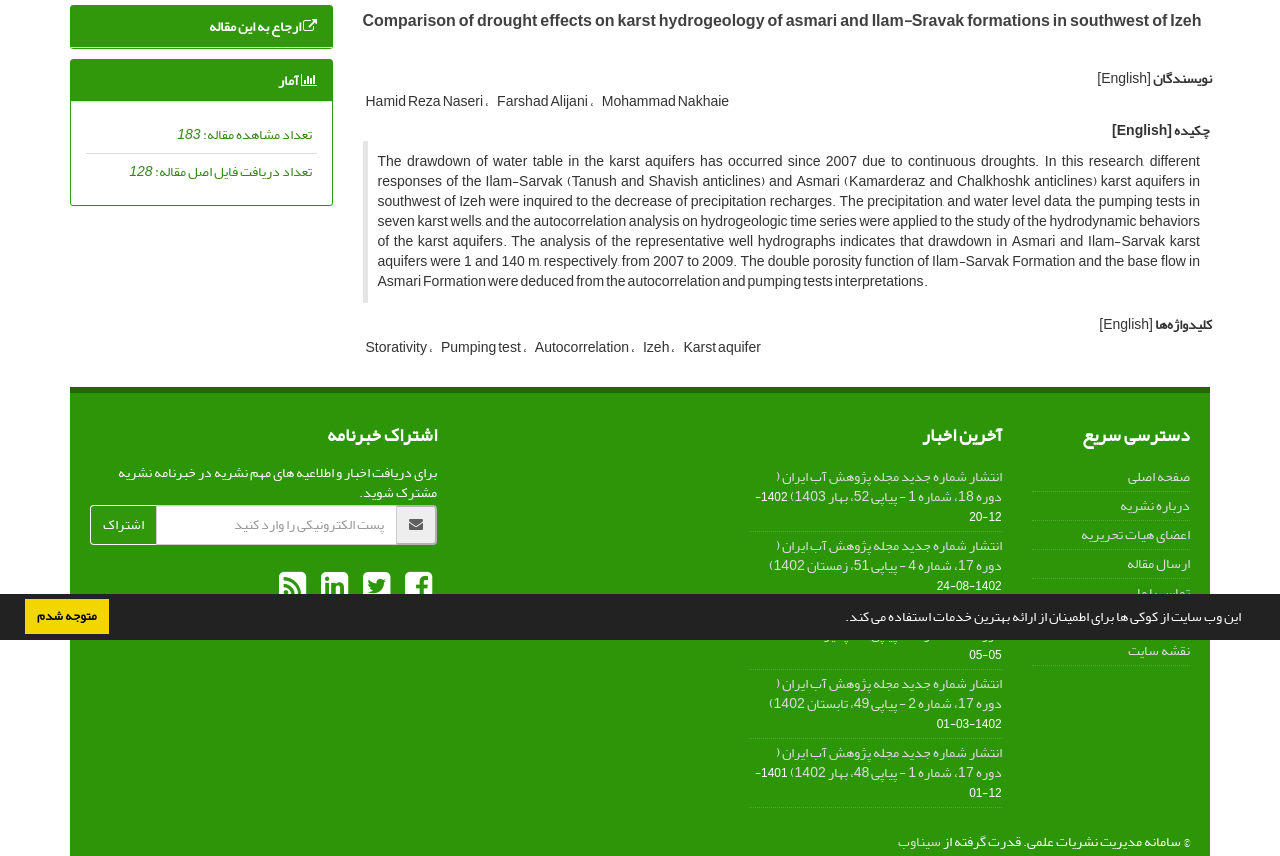From the given element description: "آمار", find the bounding box for the UI element. Provide the coordinates as four float numbers between 0 and 1, in the order [left, top, right, bottom].

[0.217, 0.078, 0.247, 0.11]